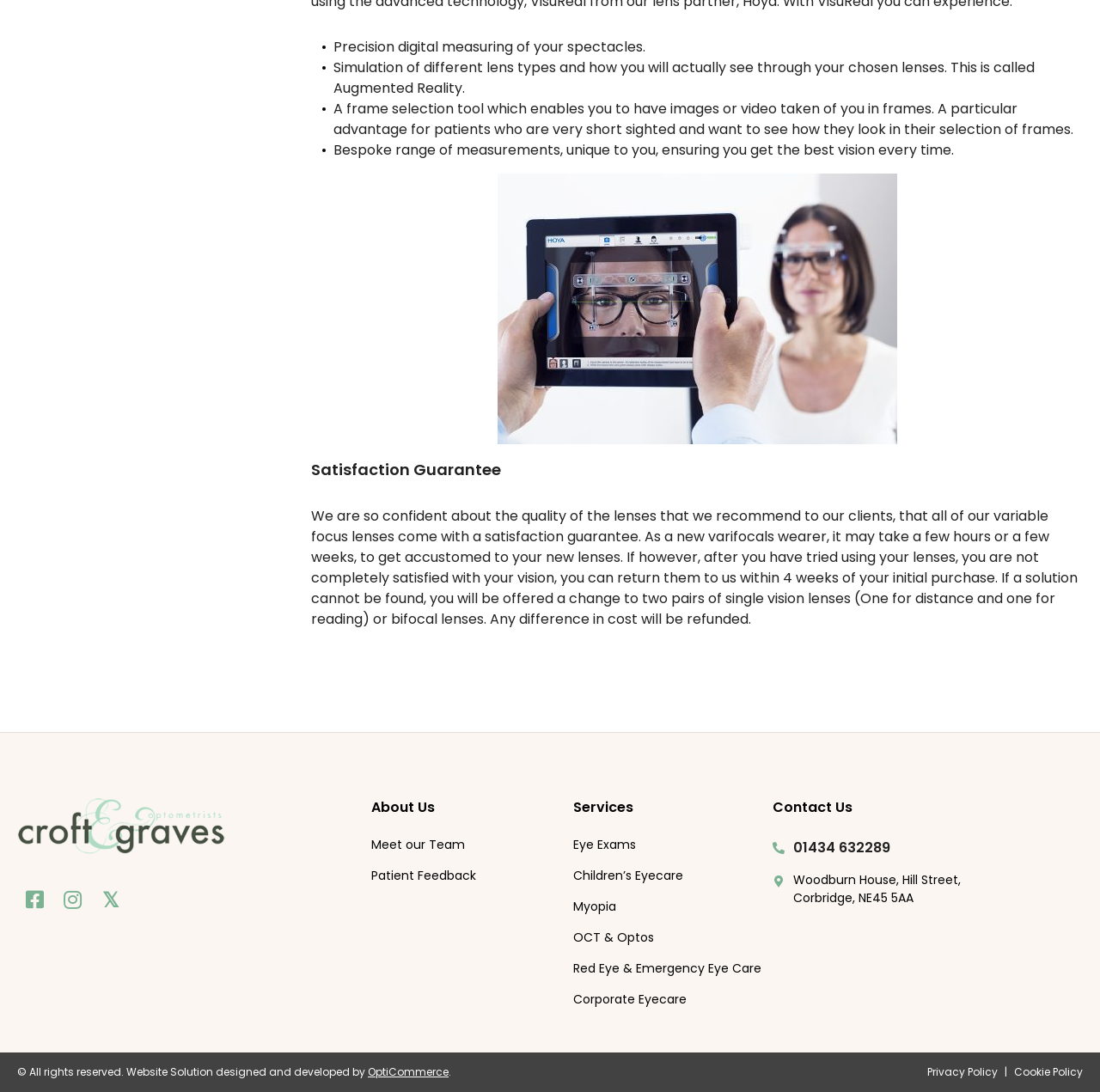Using the information in the image, give a detailed answer to the following question: What social media platforms does the website have a presence on?

The website has buttons for Instagram and Twitter, which suggests that it has a presence on these social media platforms and users can follow or connect with the website through these channels.